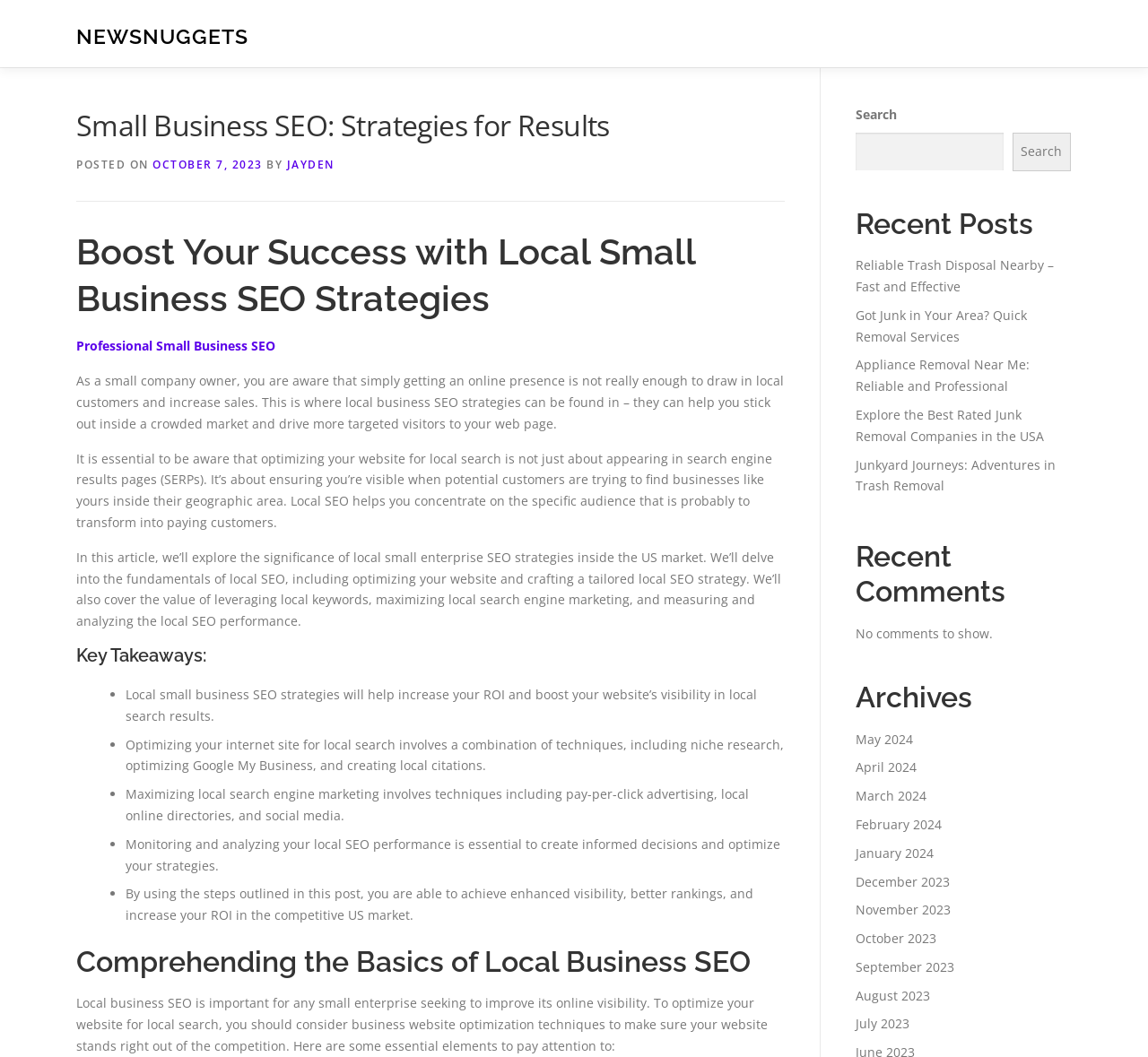Determine the bounding box coordinates of the section to be clicked to follow the instruction: "Explore the 'Recent Posts' section". The coordinates should be given as four float numbers between 0 and 1, formatted as [left, top, right, bottom].

[0.745, 0.196, 0.933, 0.228]